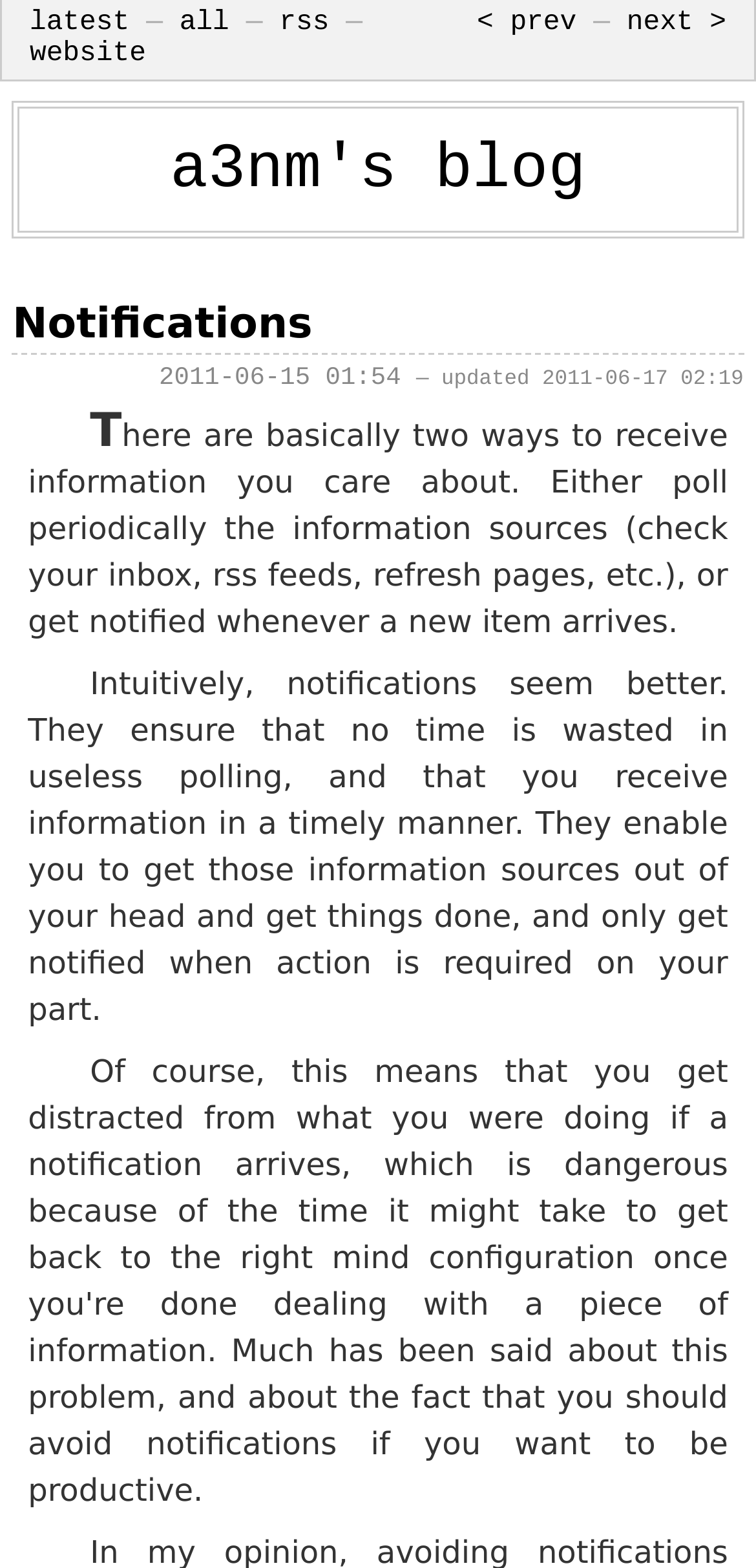Locate the bounding box coordinates of the clickable region to complete the following instruction: "go to previous page."

[0.631, 0.005, 0.785, 0.025]